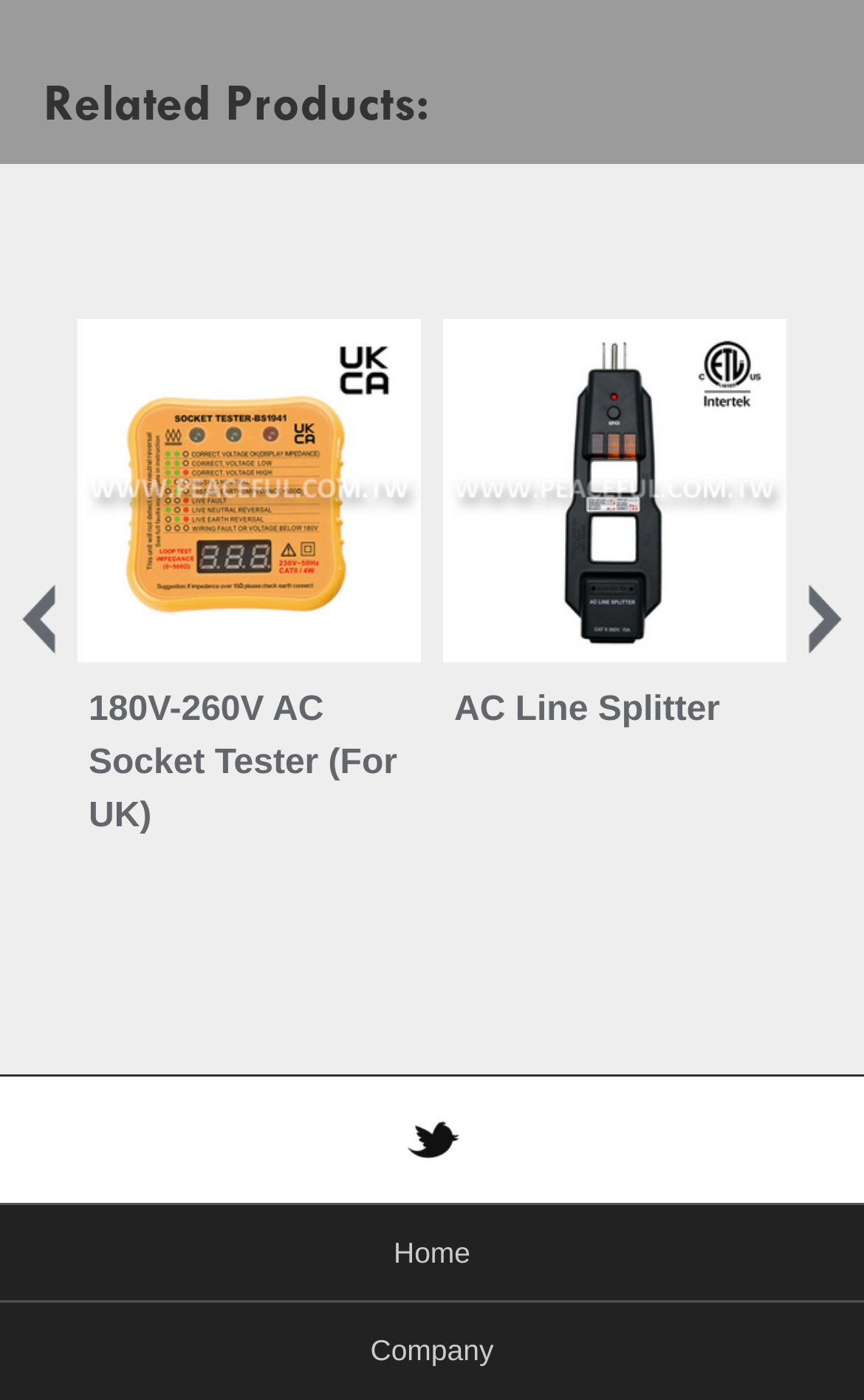Determine the bounding box coordinates of the region to click in order to accomplish the following instruction: "Click Previous button". Provide the coordinates as four float numbers between 0 and 1, specifically [left, top, right, bottom].

[0.026, 0.228, 0.064, 0.656]